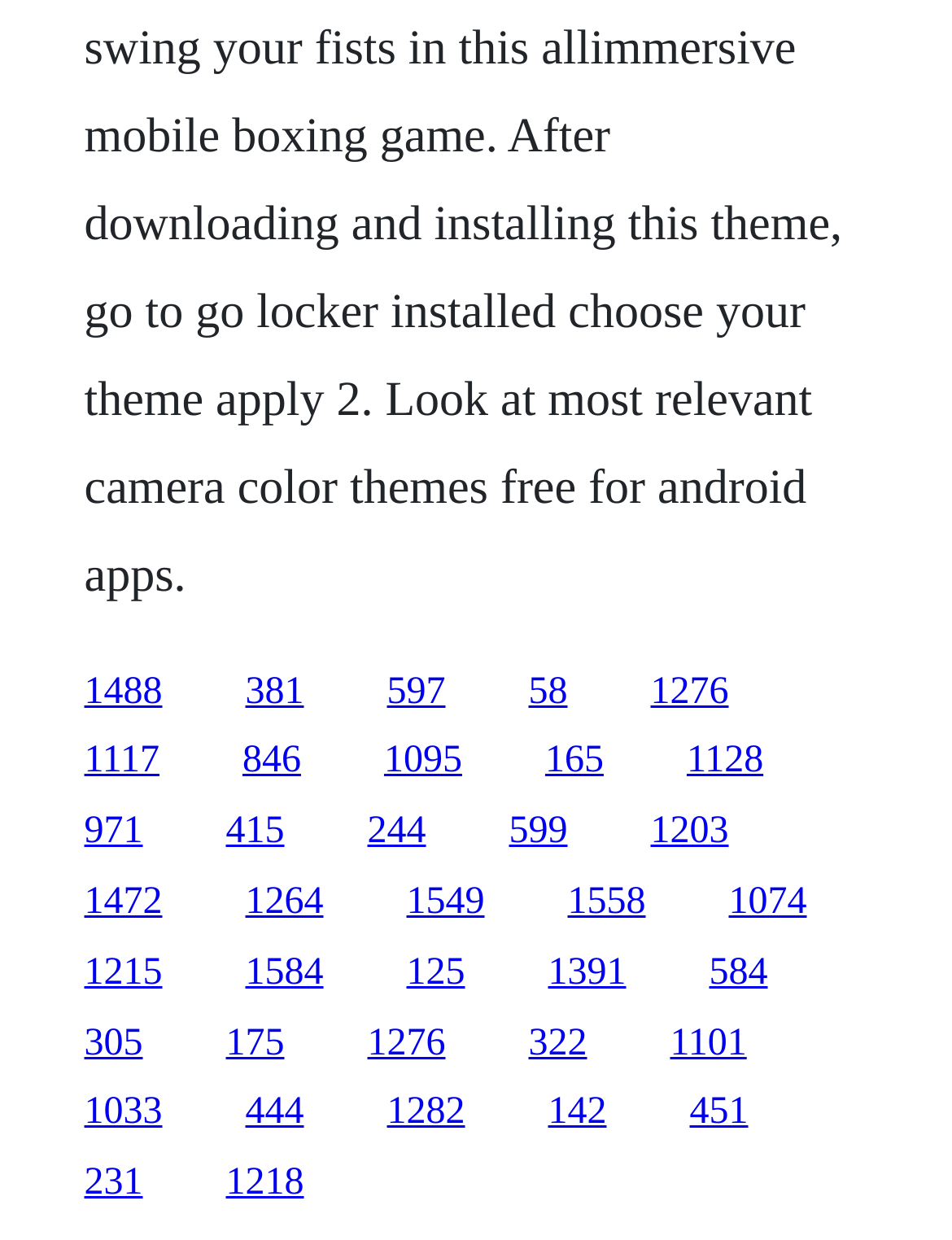Identify the bounding box coordinates of the clickable section necessary to follow the following instruction: "click the first link". The coordinates should be presented as four float numbers from 0 to 1, i.e., [left, top, right, bottom].

[0.088, 0.541, 0.171, 0.574]